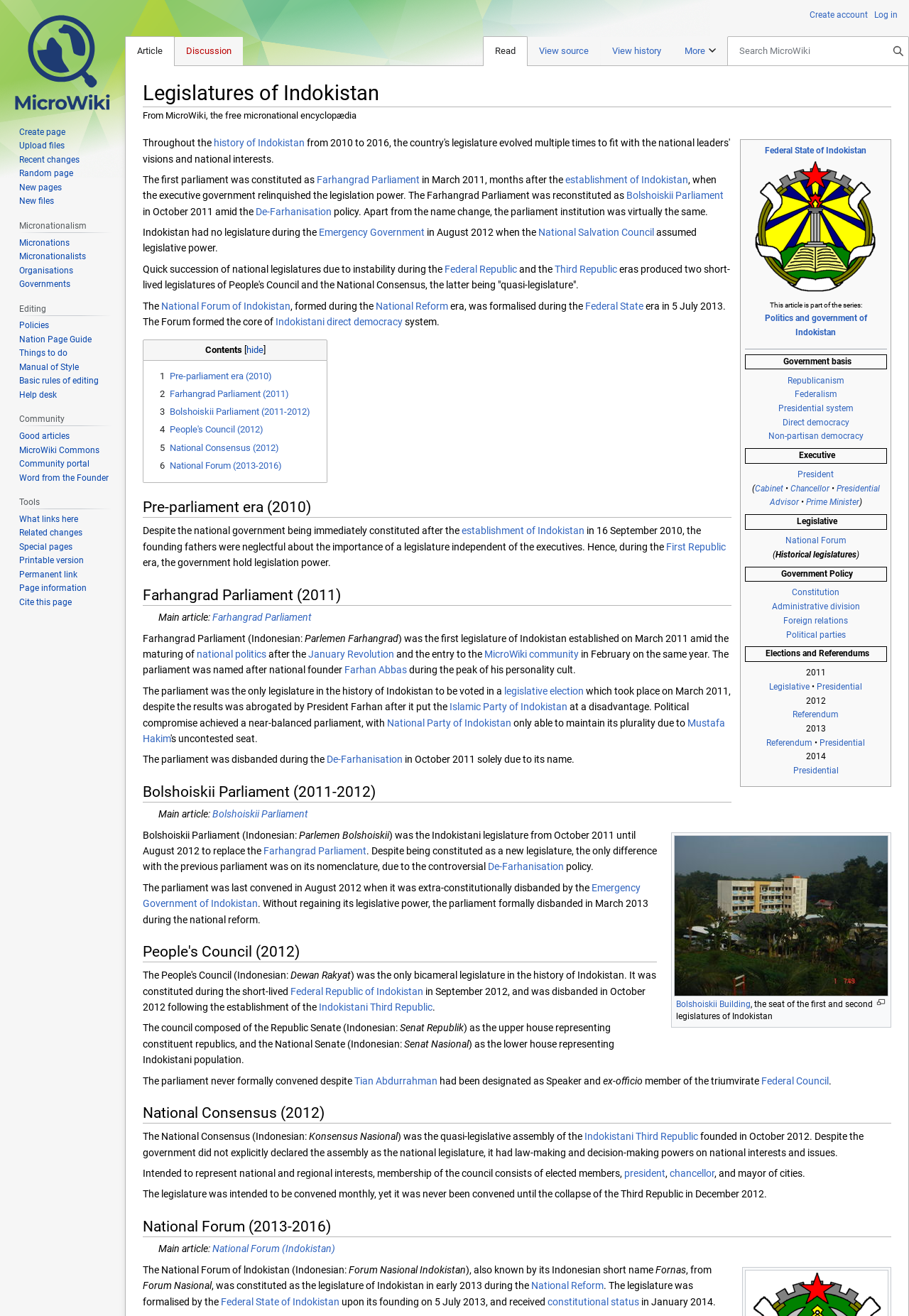Find the bounding box coordinates for the area you need to click to carry out the instruction: "Click on Federal State of Indokistan". The coordinates should be four float numbers between 0 and 1, indicated as [left, top, right, bottom].

[0.841, 0.11, 0.953, 0.118]